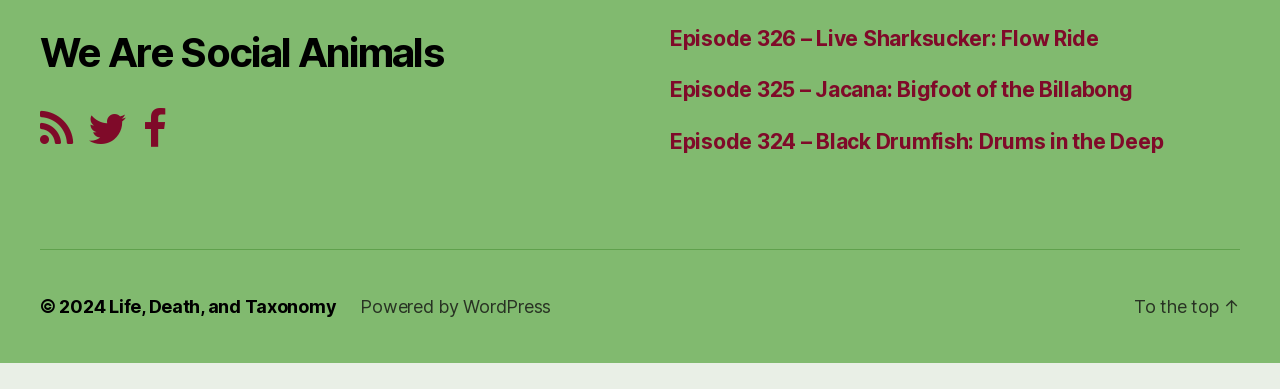Extract the bounding box coordinates for the UI element described as: "Powered by WordPress".

[0.282, 0.829, 0.43, 0.883]